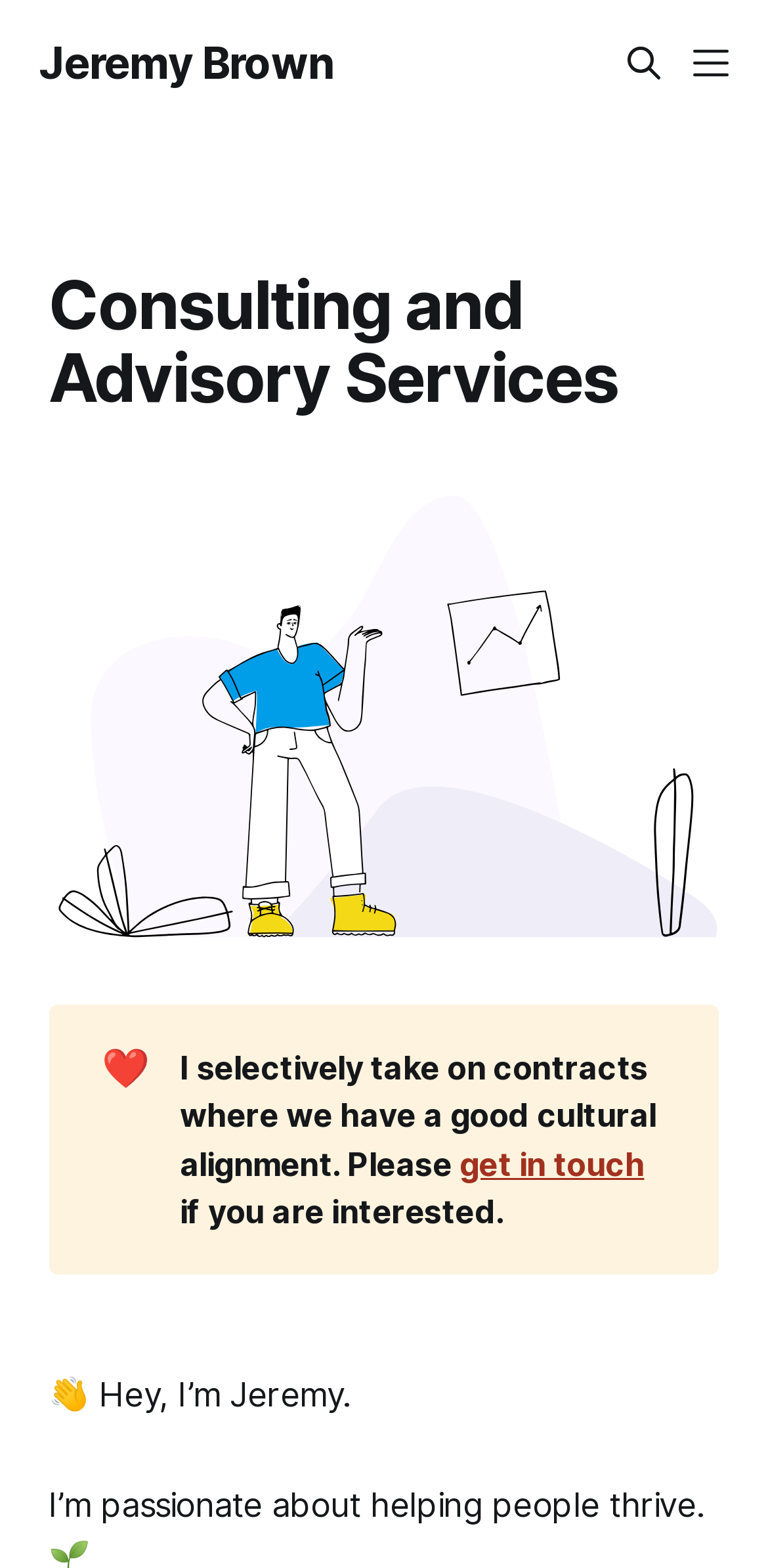Describe in detail what you see on the webpage.

The webpage is a personal consulting and advisory services page. At the top left, there is a link to "Jeremy Brown". Next to it, on the top right, there are two buttons: "Search this site" and "Menu", each accompanied by an image. 

Below the top section, there is a large header that spans the entire width of the page, containing the title "Consulting and Advisory Services". Below the title, there is a figure with an image related to consulting and advisory services.

In the main content area, there is a heart symbol ❤️, followed by a paragraph of text that describes Jeremy's approach to taking on contracts, emphasizing the importance of cultural alignment. The text also includes a link to "get in touch" for interested parties. Below this paragraph, there is a brief introduction to Jeremy, starting with a waving hand emoji 👋.